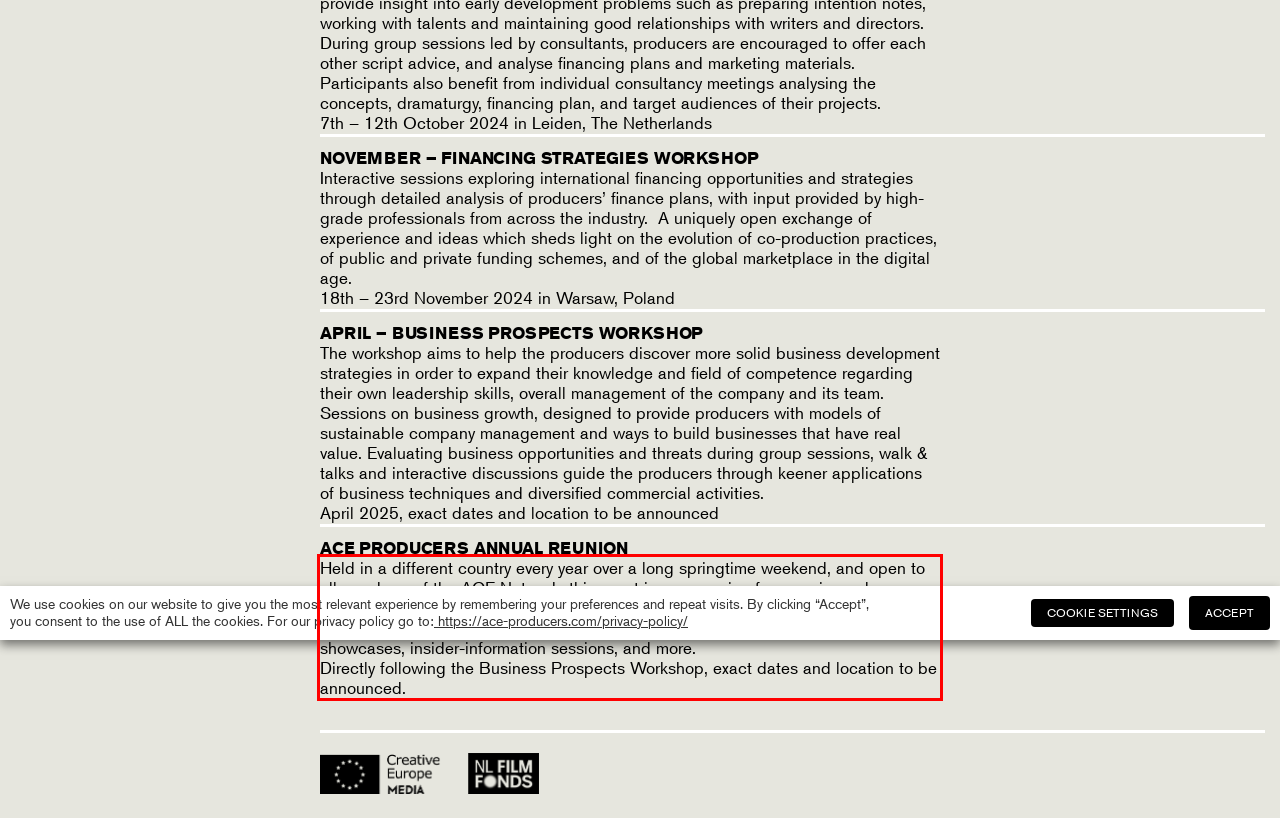You are provided with a webpage screenshot that includes a red rectangle bounding box. Extract the text content from within the bounding box using OCR.

Held in a different country every year over a long springtime weekend, and open to all members of the ACE Network, this event is an occasion for experienced producers to share news, knowledge, opinion and practical advice in an informal but confidential environment. Warts-and-all case-studies, production company showcases, insider-information sessions, and more. Directly following the Business Prospects Workshop, exact dates and location to be announced.